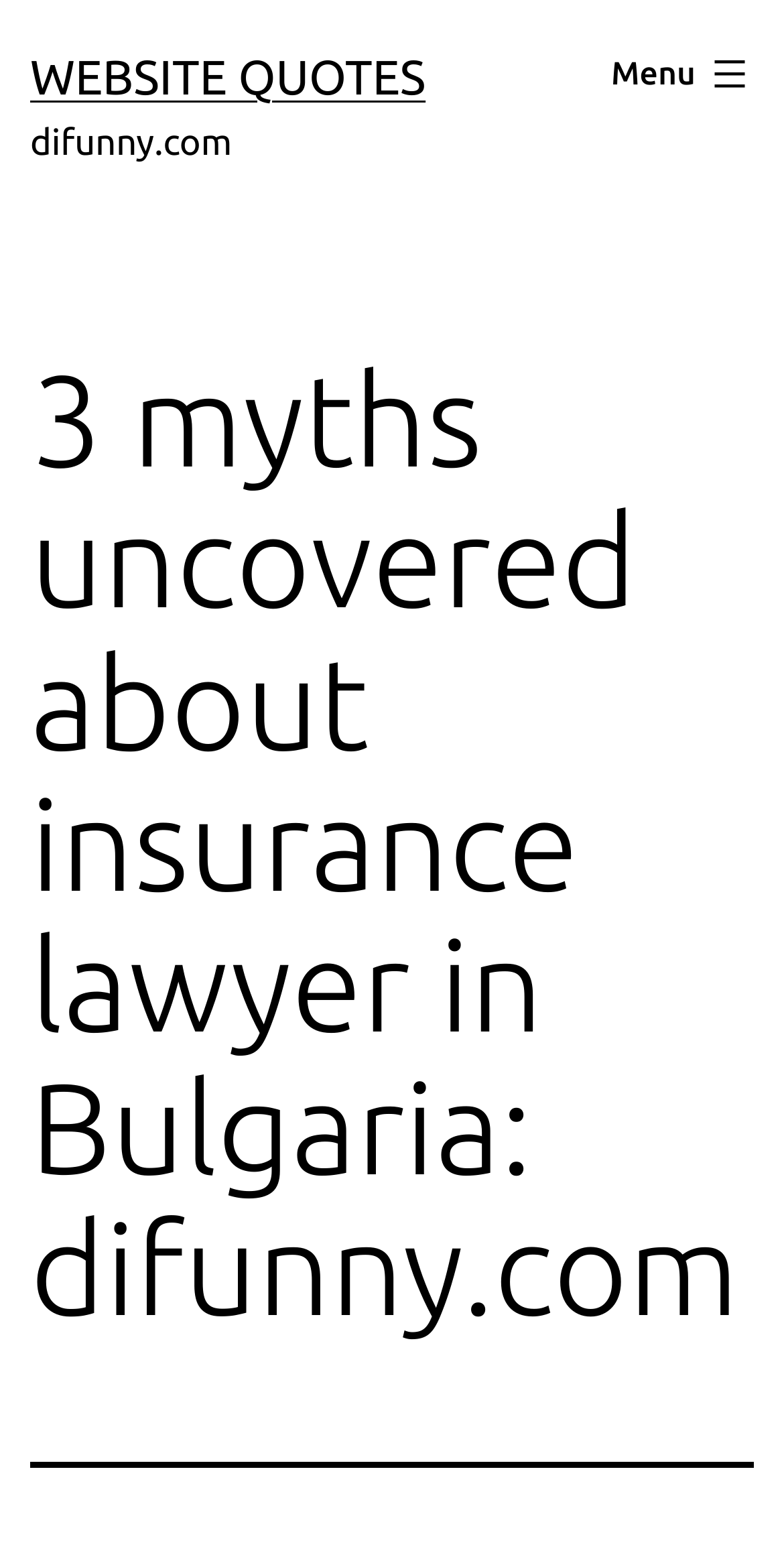Please identify the primary heading of the webpage and give its text content.

3 myths uncovered about insurance lawyer in Bulgaria: difunny.com